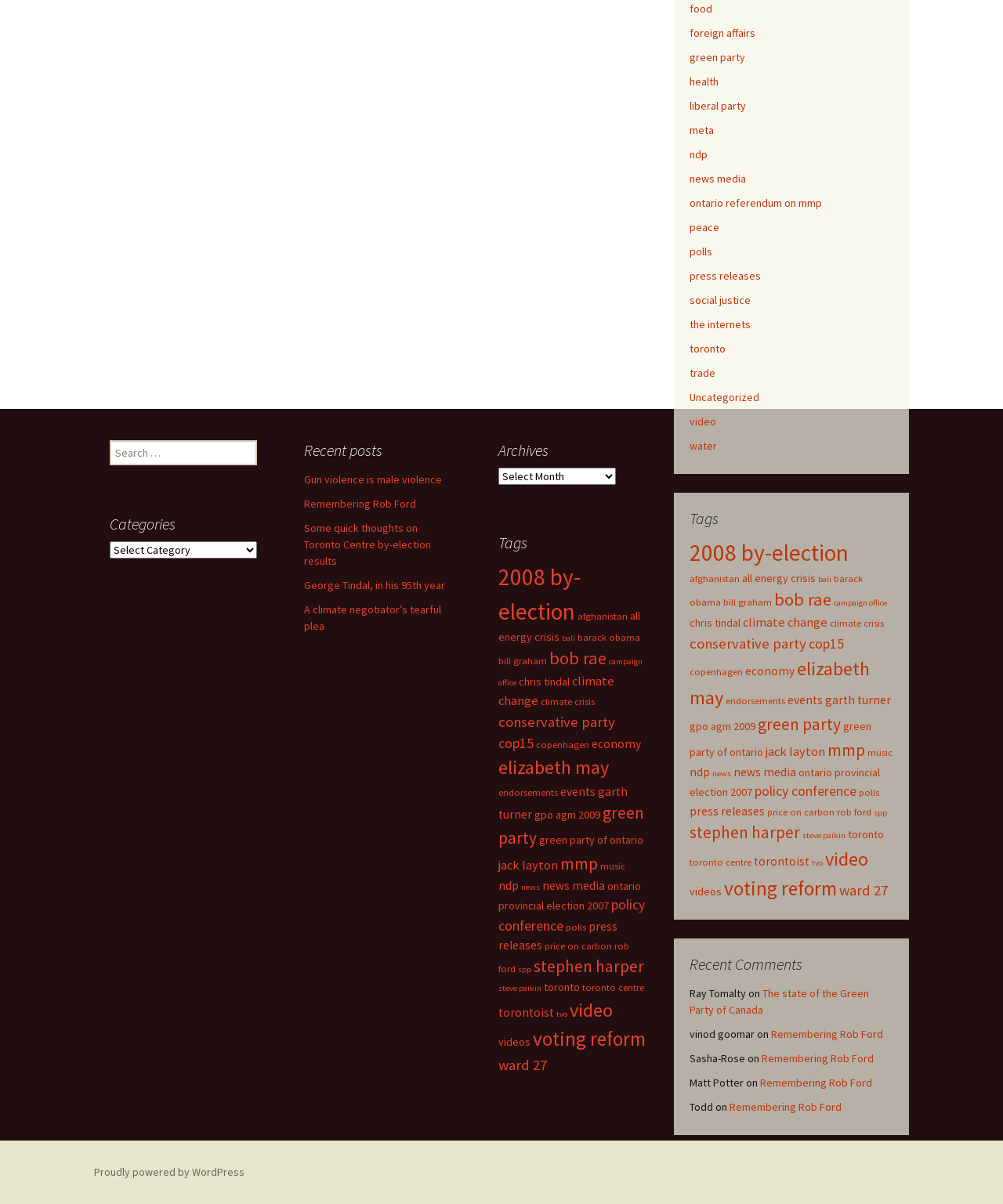What is the name of the author who commented on 'The state of the Green Party of Canada'?
Refer to the screenshot and answer in one word or phrase.

Ray Tomalty